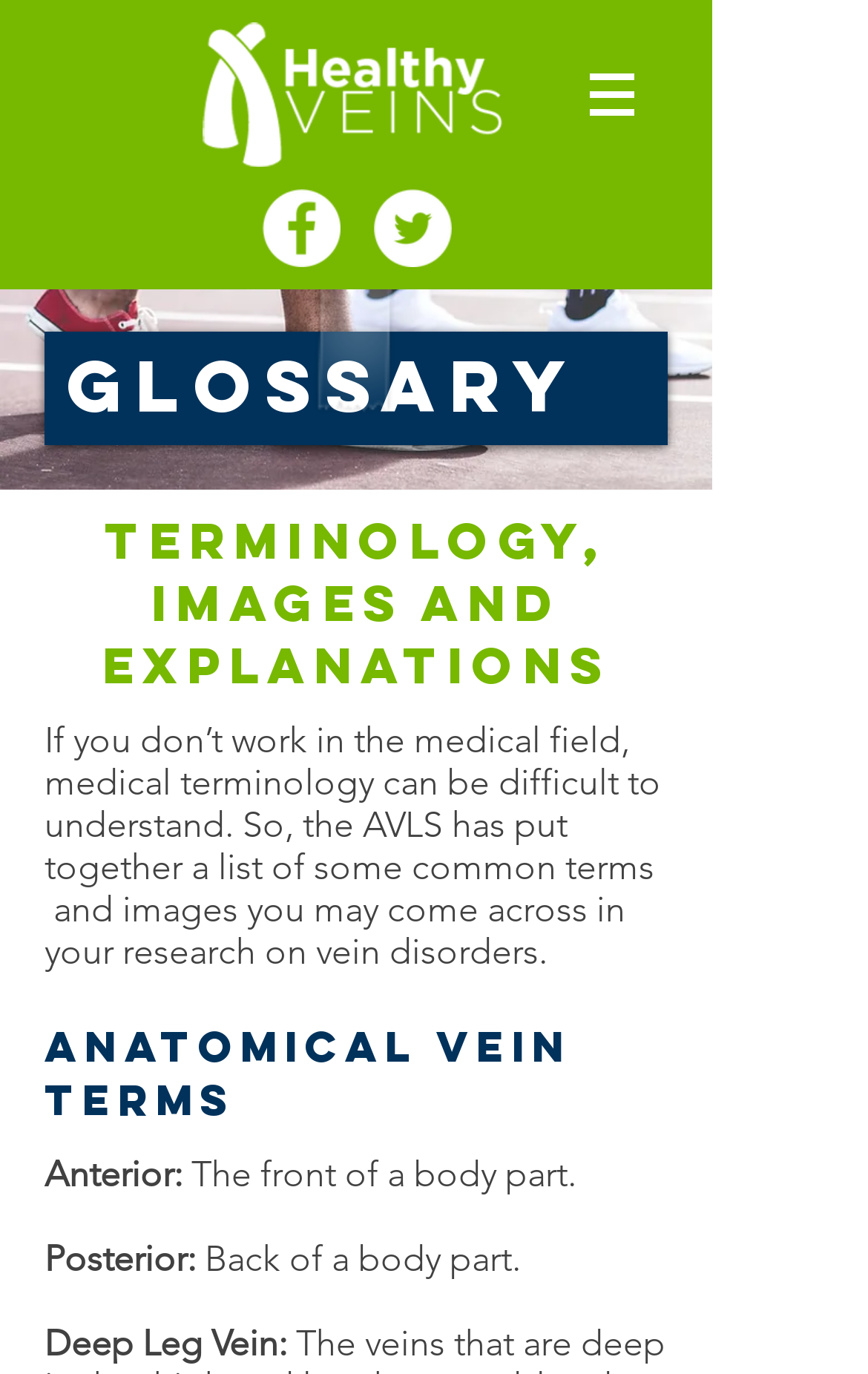By analyzing the image, answer the following question with a detailed response: What is the meaning of 'Anterior' in anatomical terms?

According to the webpage, 'Anterior' is a term used to describe the front of a body part, as explained in the 'Anatomical Vein Terms' section.